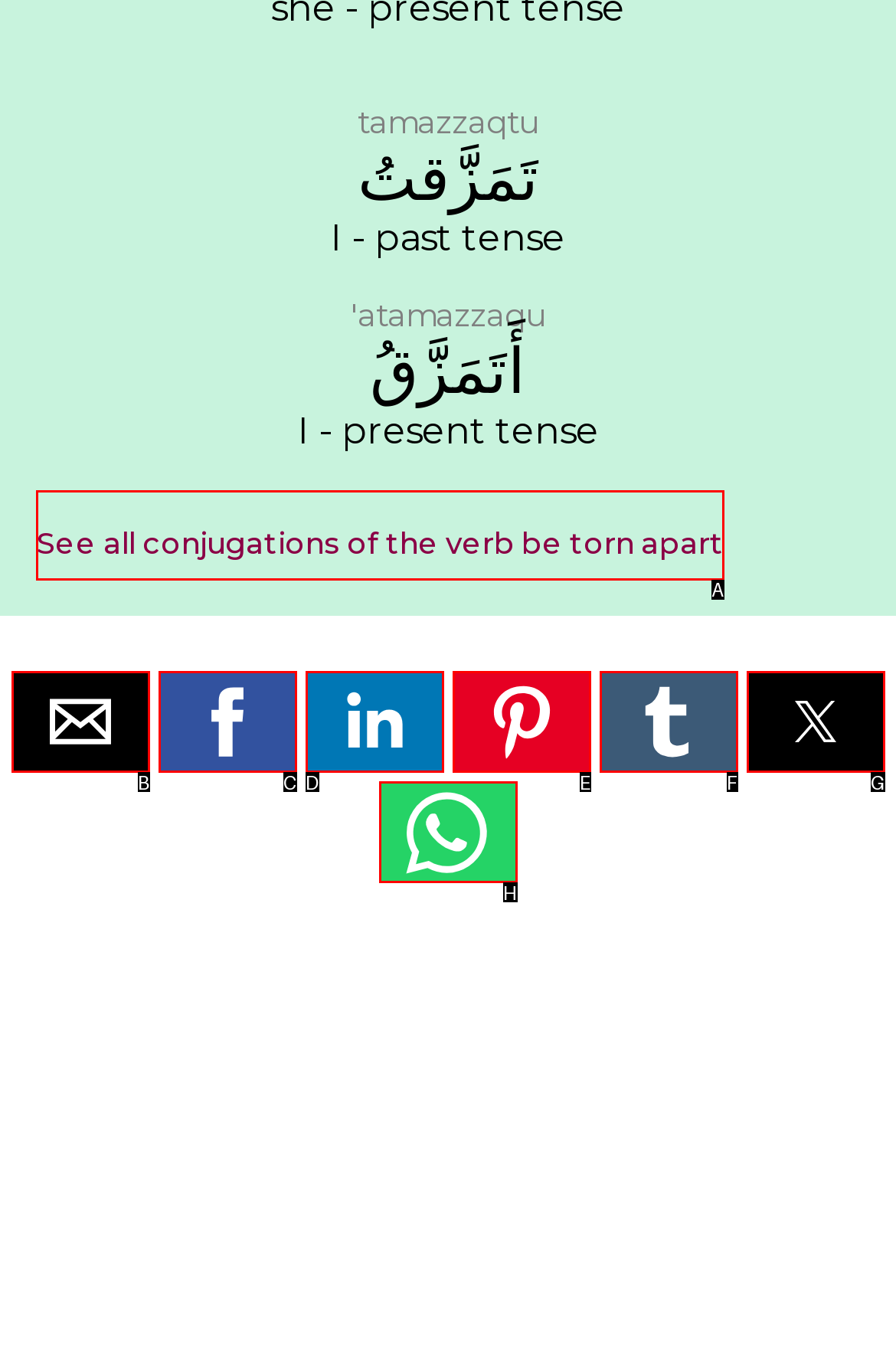Identify the correct option to click in order to accomplish the task: Click the link to see all conjugations of the verb be torn apart Provide your answer with the letter of the selected choice.

A